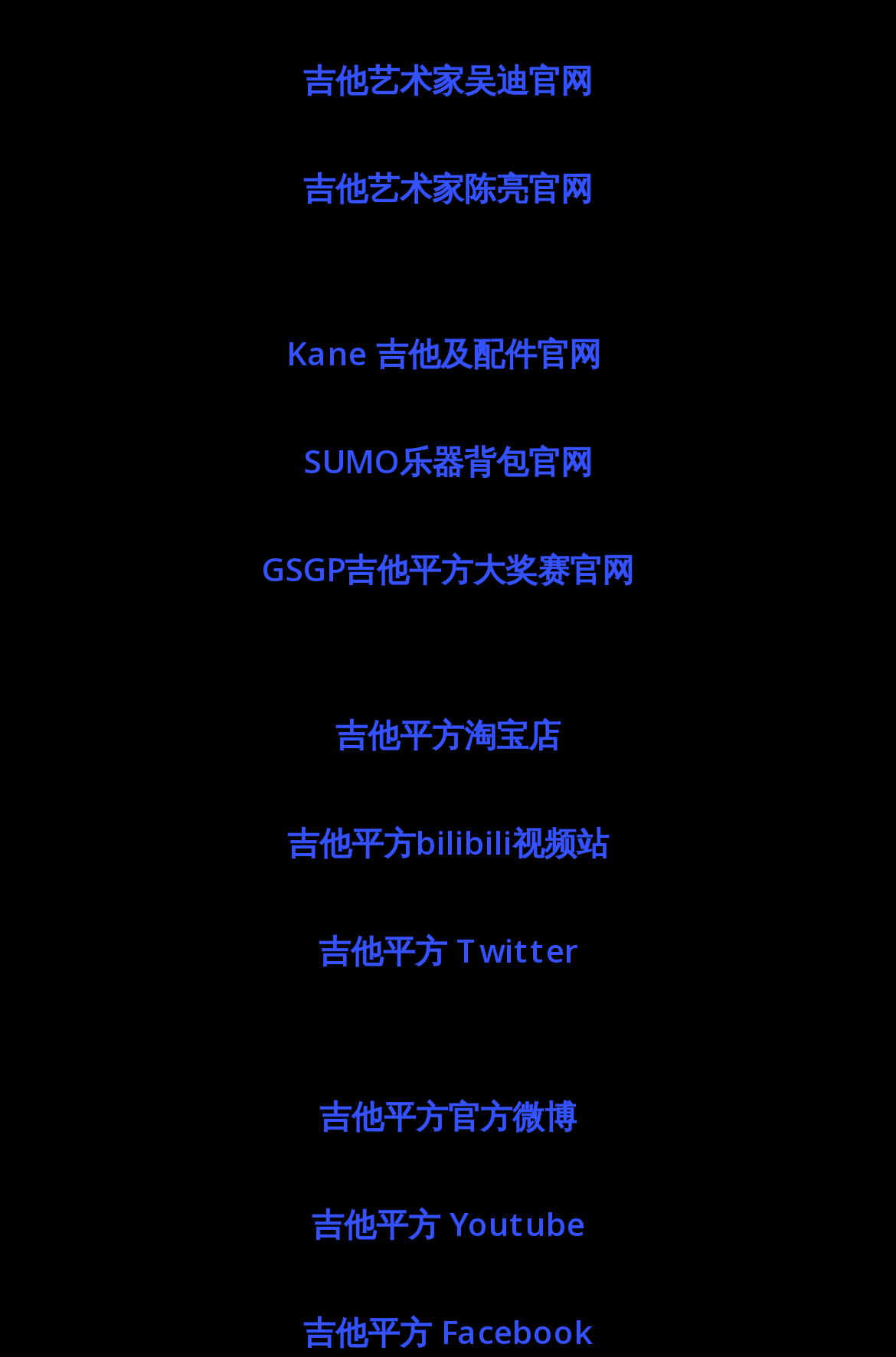Bounding box coordinates are specified in the format (top-left x, top-left y, bottom-right x, bottom-right y). All values are floating point numbers bounded between 0 and 1. Please provide the bounding box coordinate of the region this sentence describes: 背包官网

[0.518, 0.323, 0.662, 0.355]